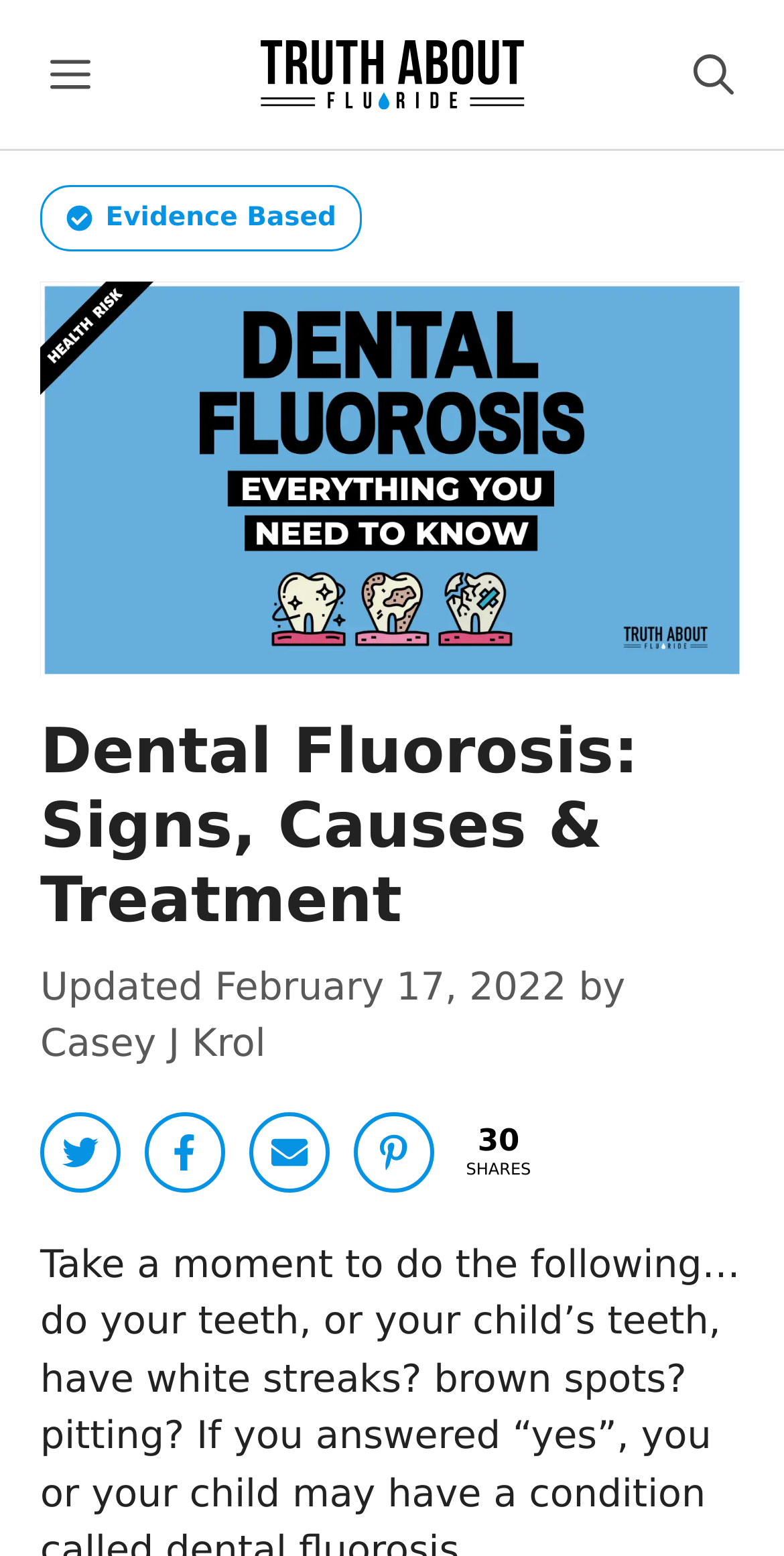Use a single word or phrase to answer the following:
What social media platforms are available for sharing?

Twitter, Facebook, Email, Pinterest